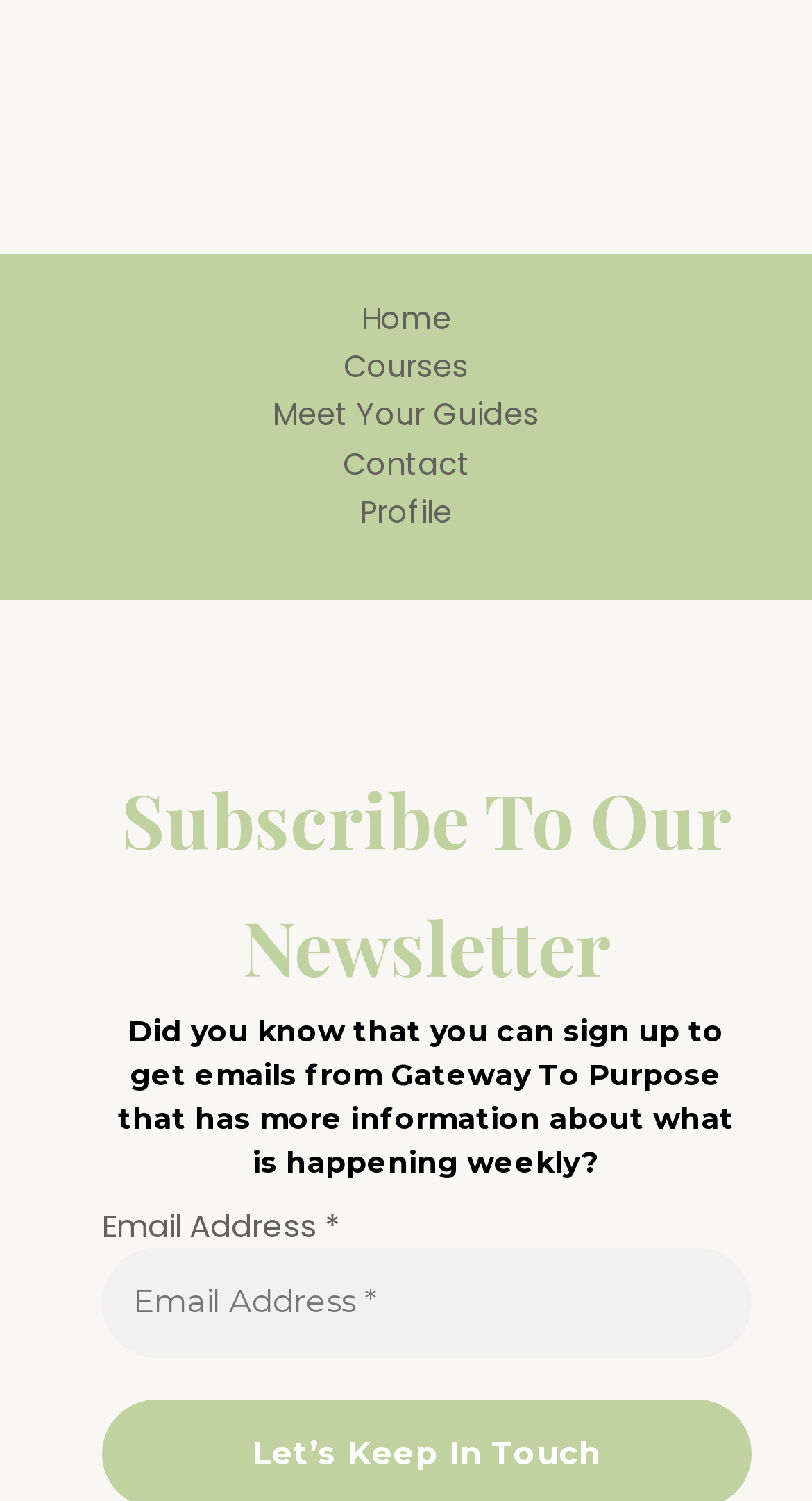Please provide a brief answer to the following inquiry using a single word or phrase:
What is required to subscribe to the newsletter?

Email Address